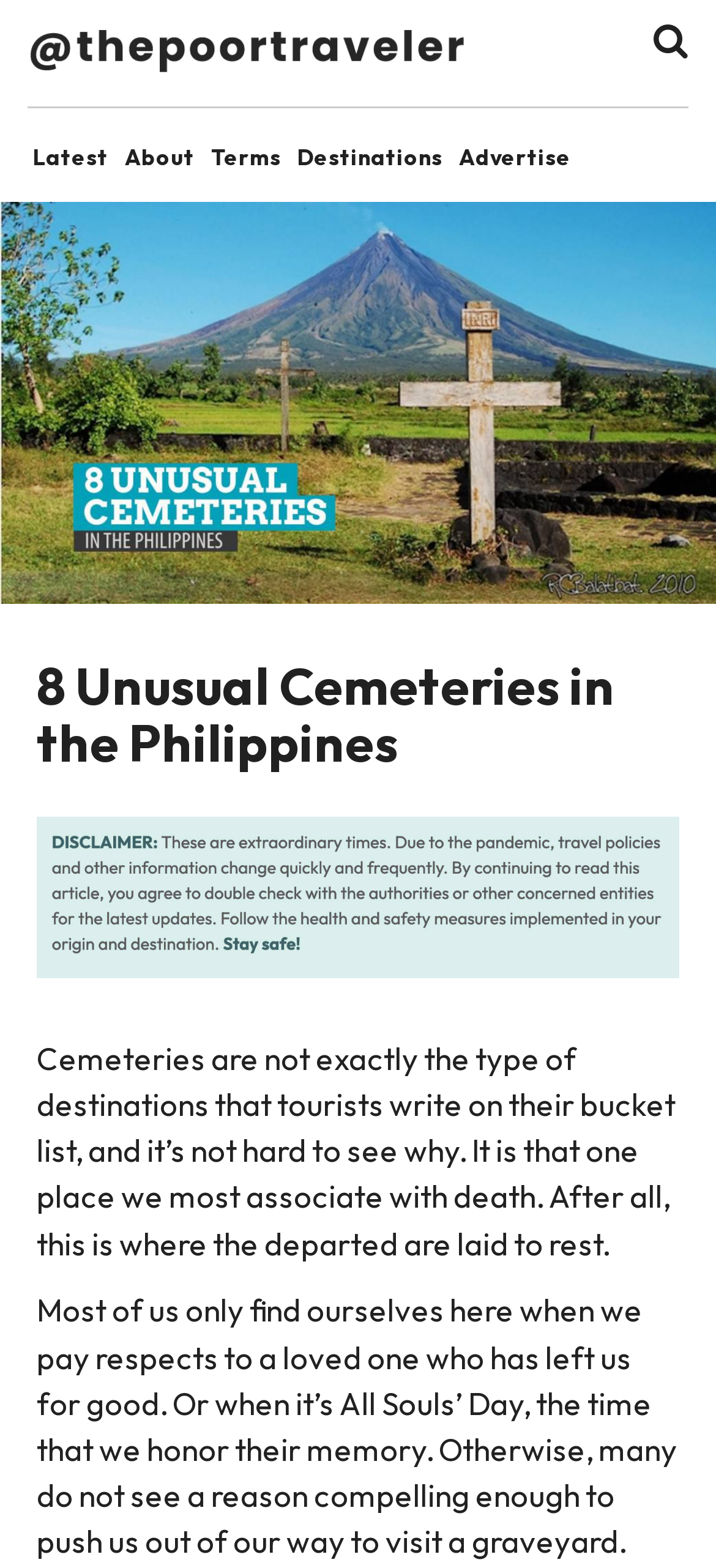Find and provide the bounding box coordinates for the UI element described with: "Destinations".

[0.408, 0.08, 0.626, 0.12]